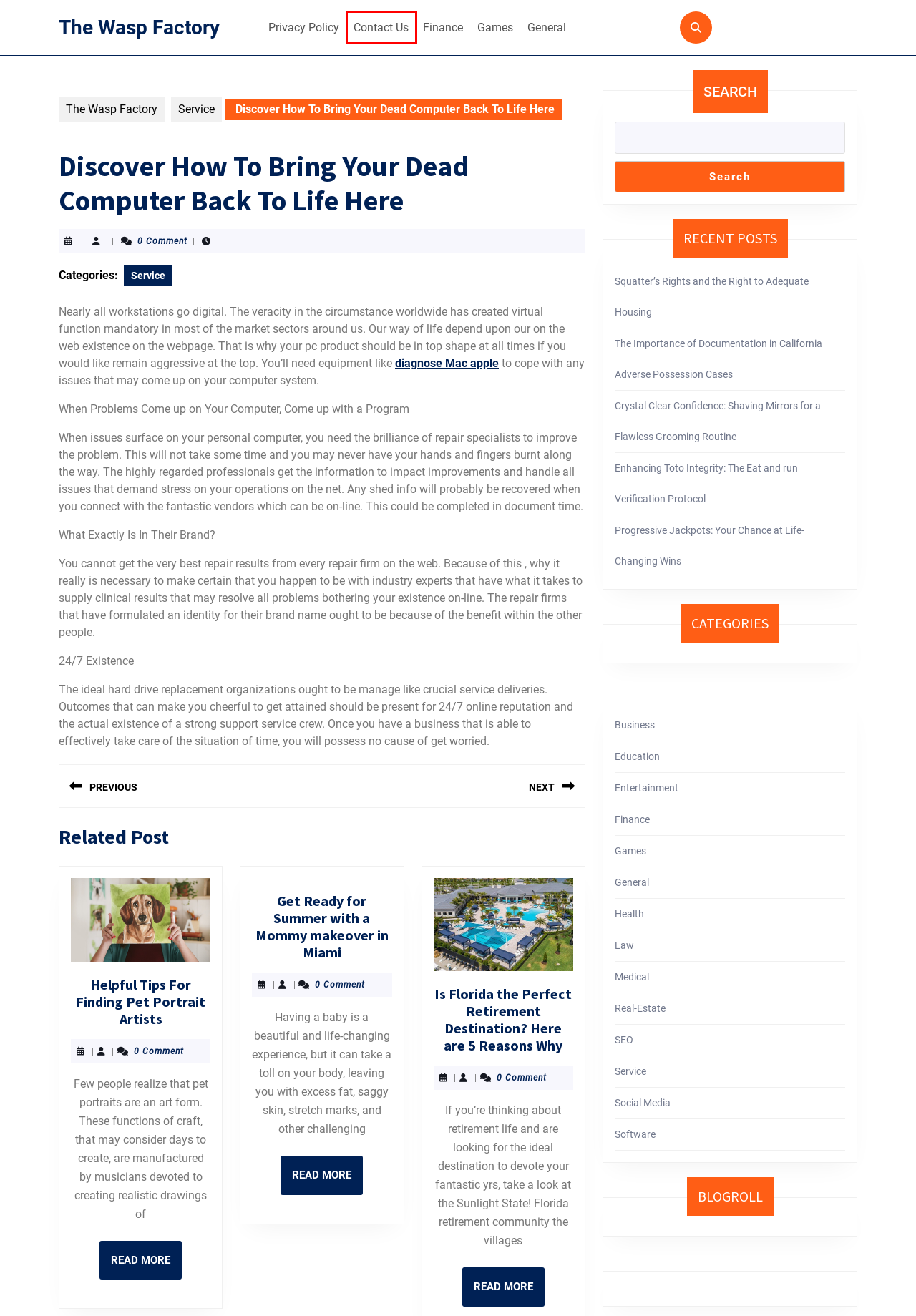Assess the screenshot of a webpage with a red bounding box and determine which webpage description most accurately matches the new page after clicking the element within the red box. Here are the options:
A. Is Florida the Perfect Retirement Destination? Here are 5 Reasons Why – The Wasp Factory
B. Real-Estate – The Wasp Factory
C. Crystal Clear Confidence: Shaving Mirrors for a Flawless Grooming Routine – The Wasp Factory
D. Enhancing Toto Integrity: The Eat and run Verification Protocol – The Wasp Factory
E. Finance – The Wasp Factory
F. Contact Us – The Wasp Factory
G. Get Ready for Summer with a Mommy makeover in Miami – The Wasp Factory
H. Helpful Tips For Finding Pet Portrait Artists – The Wasp Factory

F